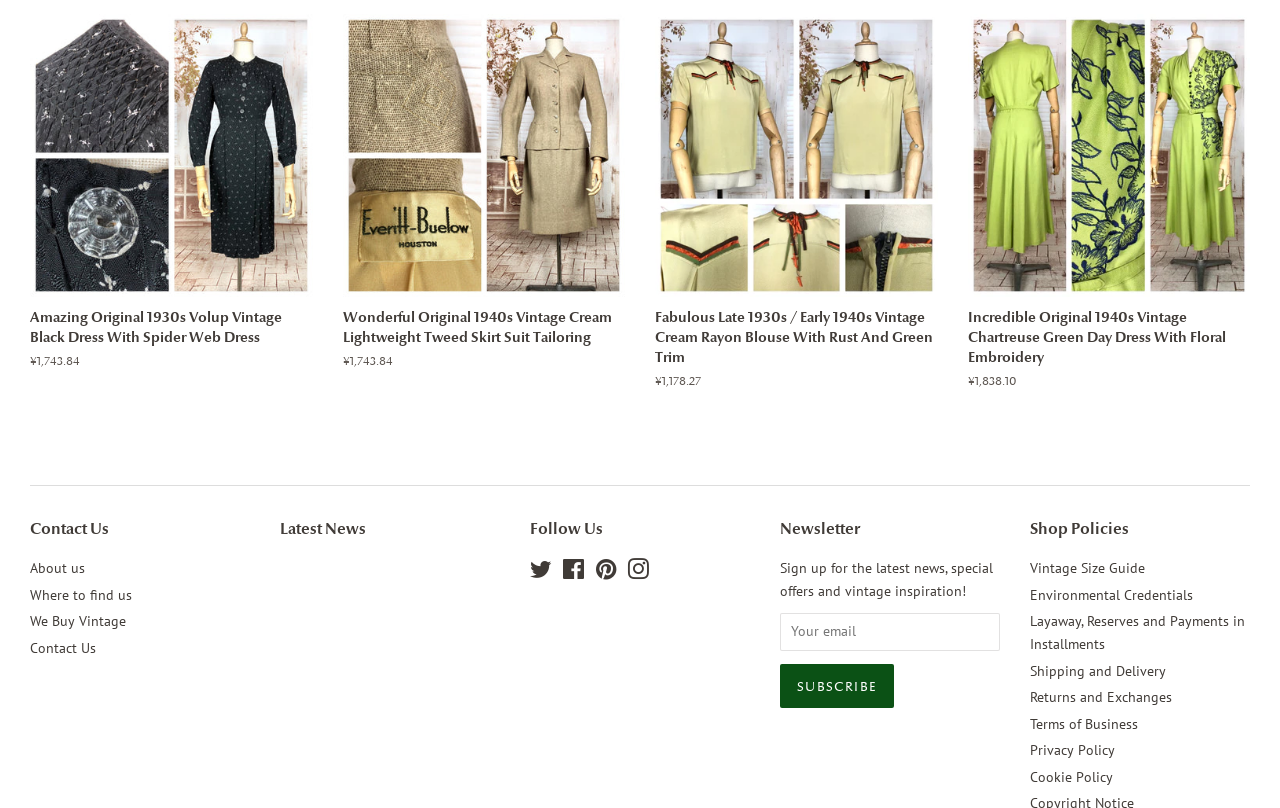Please provide a one-word or phrase answer to the question: 
What is the position of the 'Contact Us' heading on the webpage?

Top-left